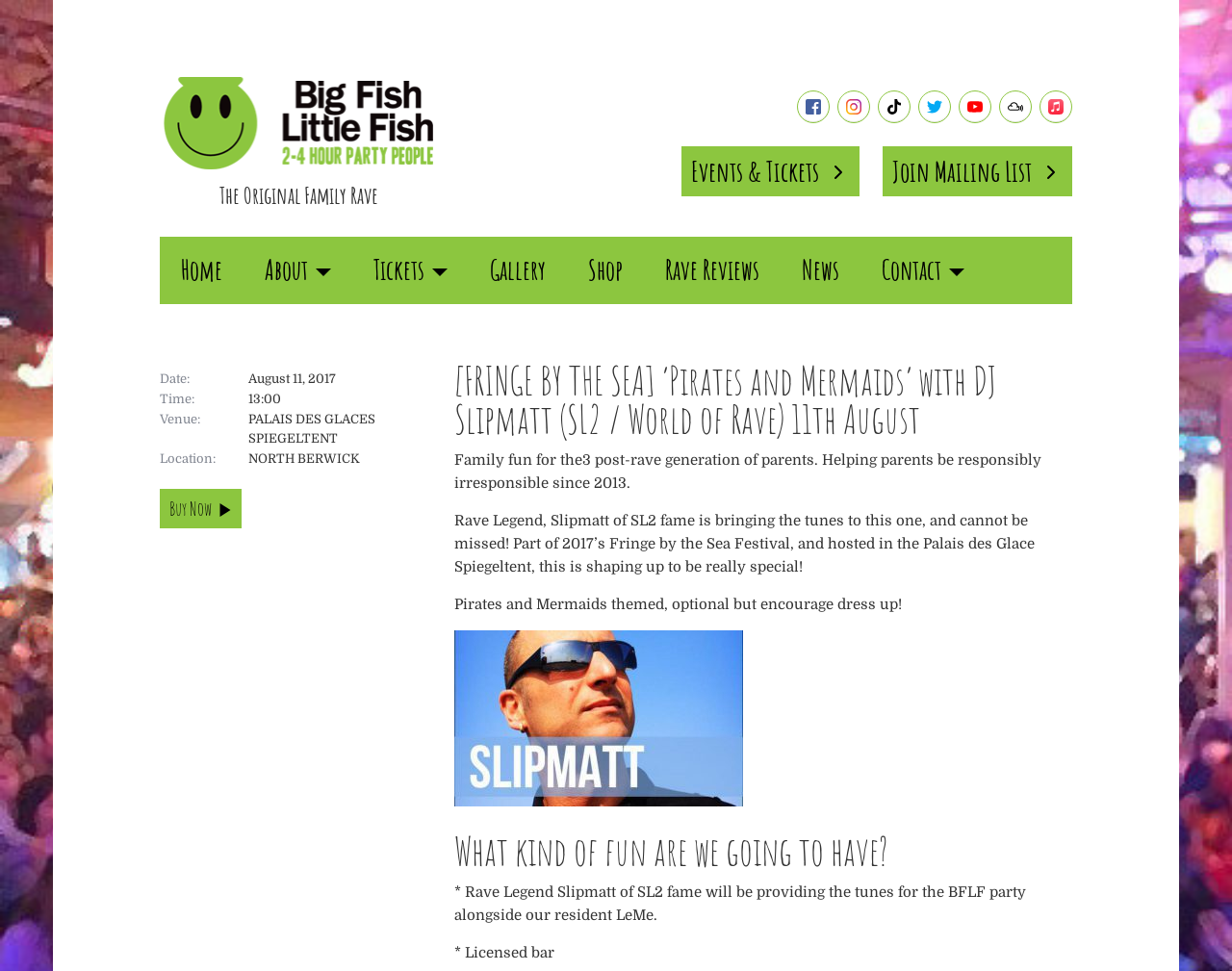Identify the bounding box of the HTML element described here: "The Team". Provide the coordinates as four float numbers between 0 and 1: [left, top, right, bottom].

[0.198, 0.382, 0.354, 0.451]